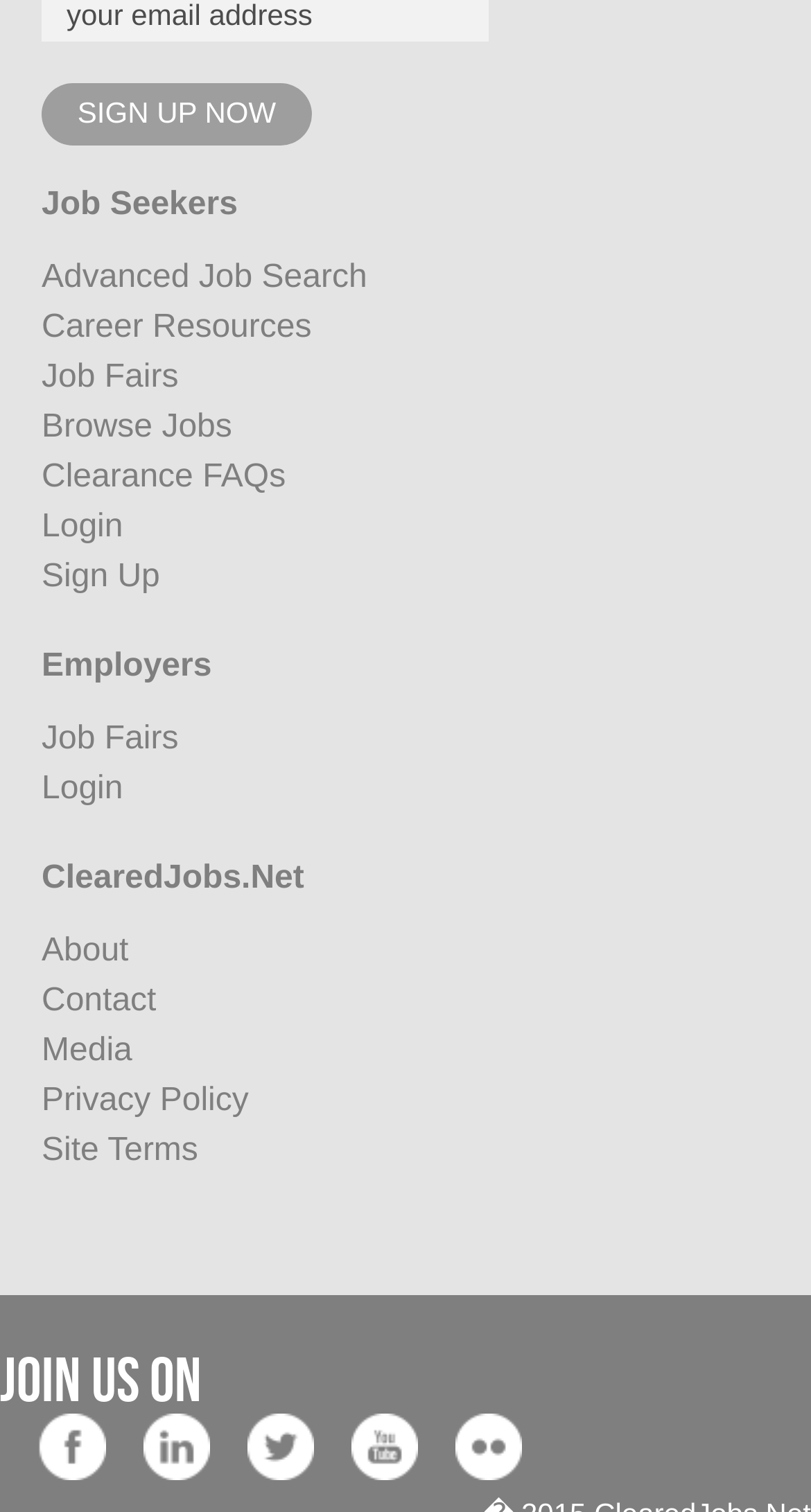Provide the bounding box coordinates of the HTML element described by the text: "Privacy Policy". The coordinates should be in the format [left, top, right, bottom] with values between 0 and 1.

[0.051, 0.716, 0.307, 0.739]